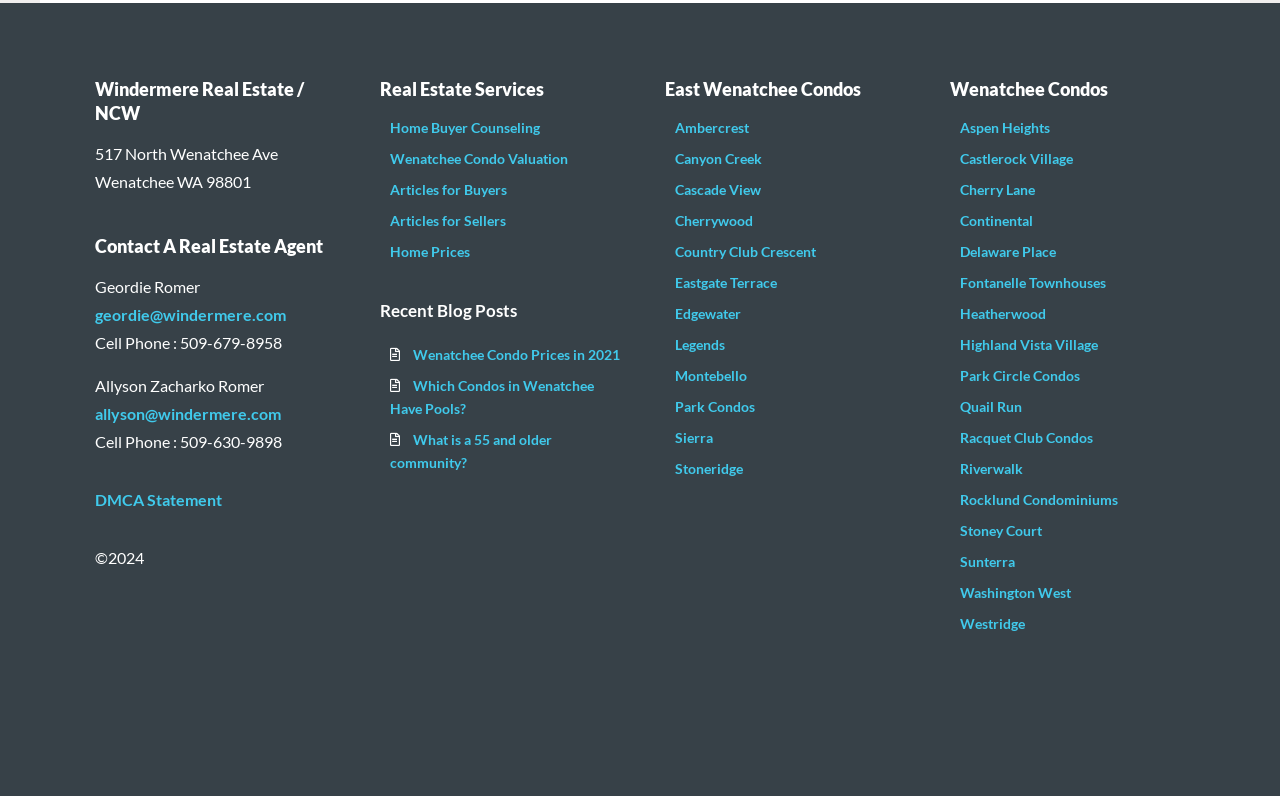Using the format (top-left x, top-left y, bottom-right x, bottom-right y), and given the element description, identify the bounding box coordinates within the screenshot: Wenatchee Condo Prices in 2021

[0.323, 0.435, 0.484, 0.456]